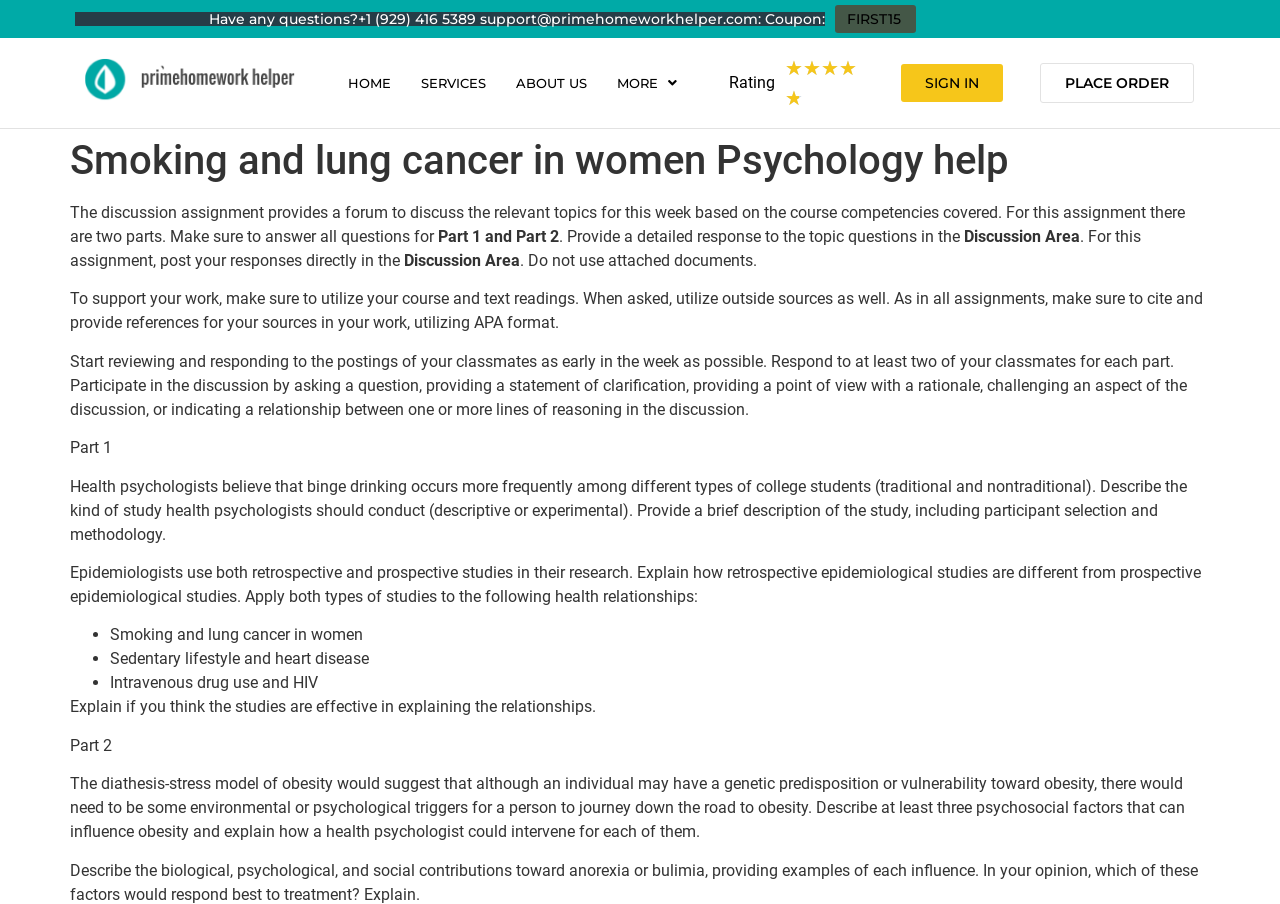How many links are there in the top navigation bar?
Using the image, give a concise answer in the form of a single word or short phrase.

5